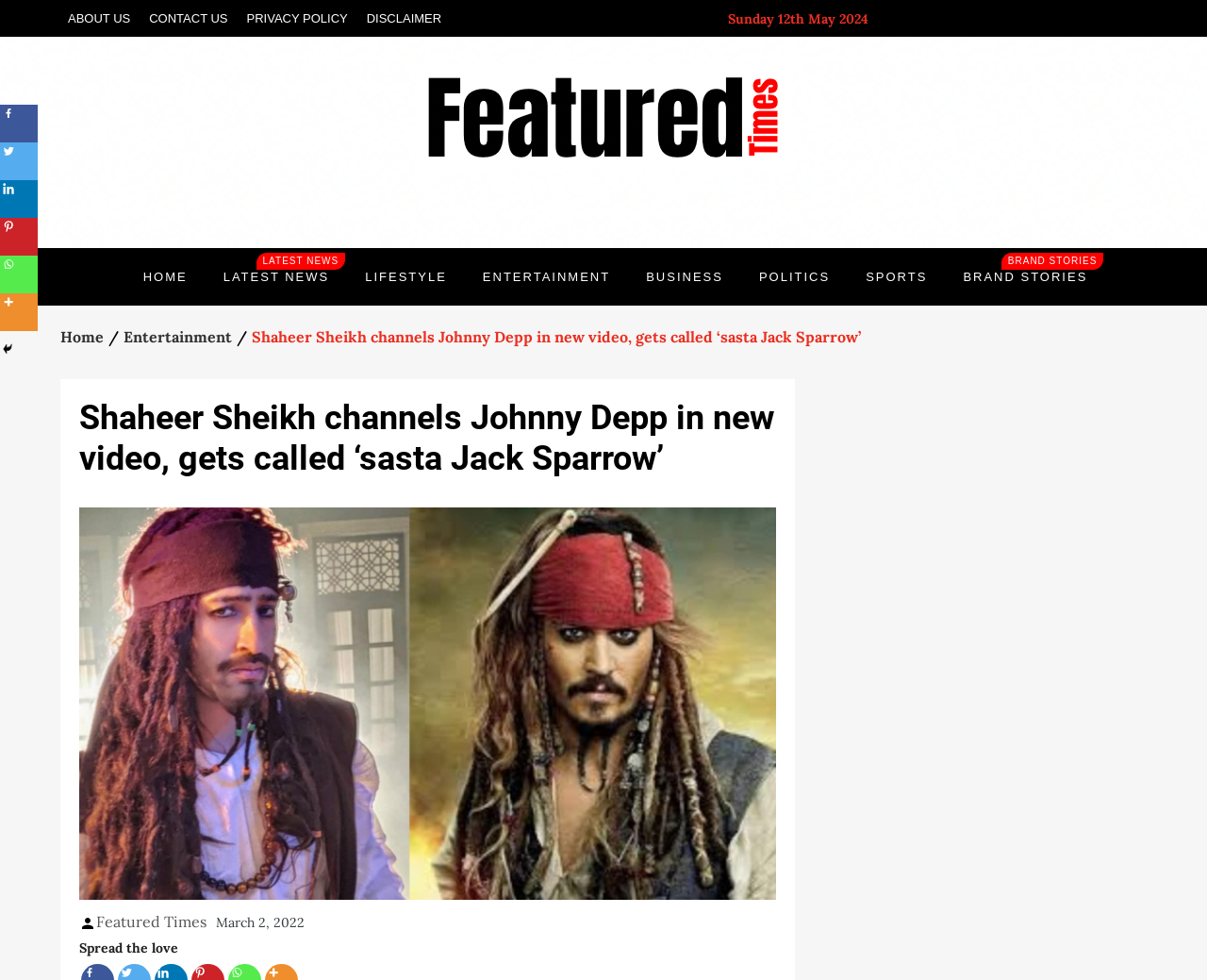Please indicate the bounding box coordinates of the element's region to be clicked to achieve the instruction: "Visit ENTERTAINMENT". Provide the coordinates as four float numbers between 0 and 1, i.e., [left, top, right, bottom].

[0.387, 0.253, 0.519, 0.312]